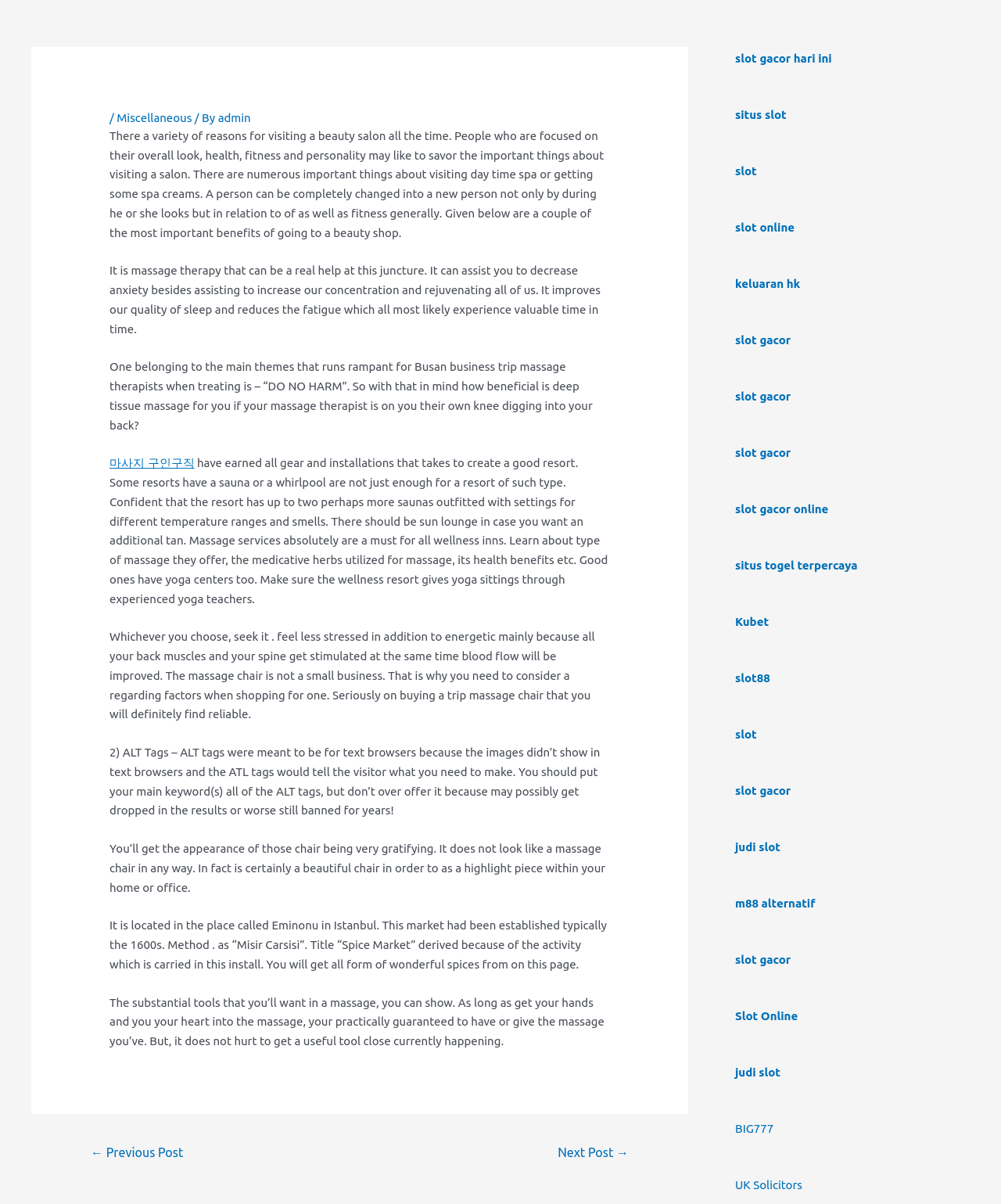Determine the bounding box coordinates for the element that should be clicked to follow this instruction: "Search all content". The coordinates should be given as four float numbers between 0 and 1, in the format [left, top, right, bottom].

None